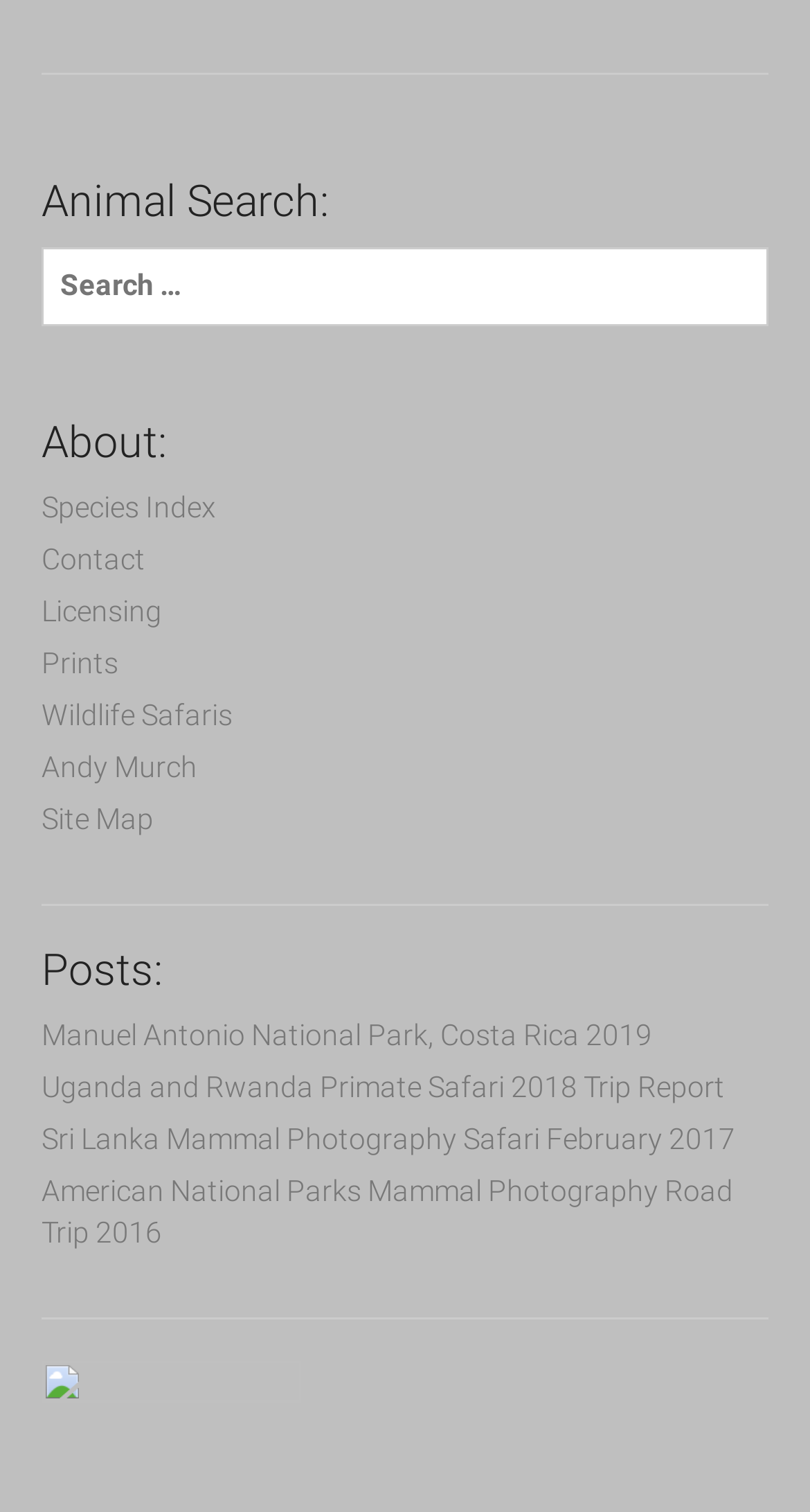Refer to the screenshot and give an in-depth answer to this question: How many search boxes are on this webpage?

There is only one search box on this webpage, which is located under the 'Animal Search:' section.